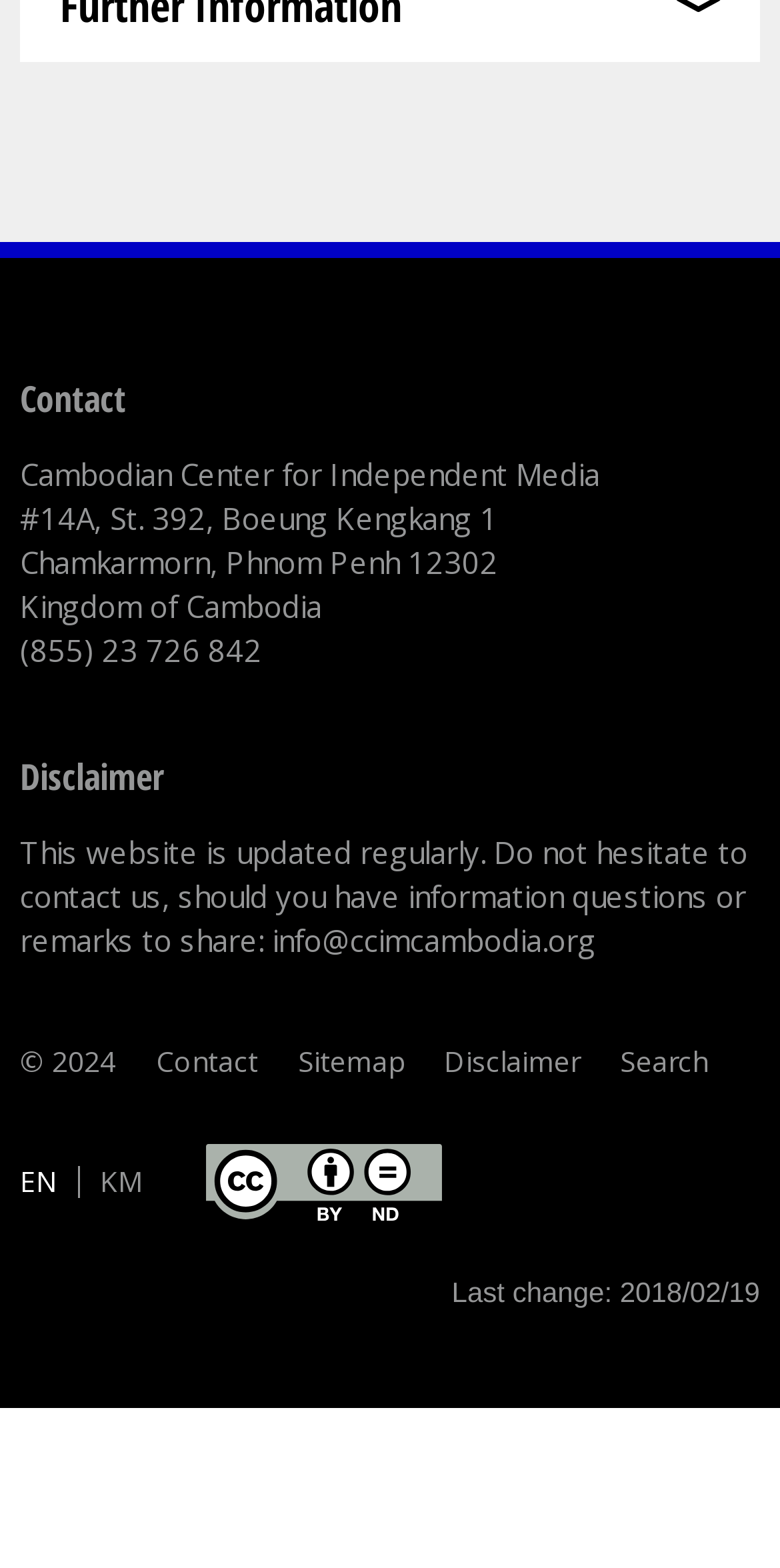Kindly respond to the following question with a single word or a brief phrase: 
What languages are available on the website?

EN and KM